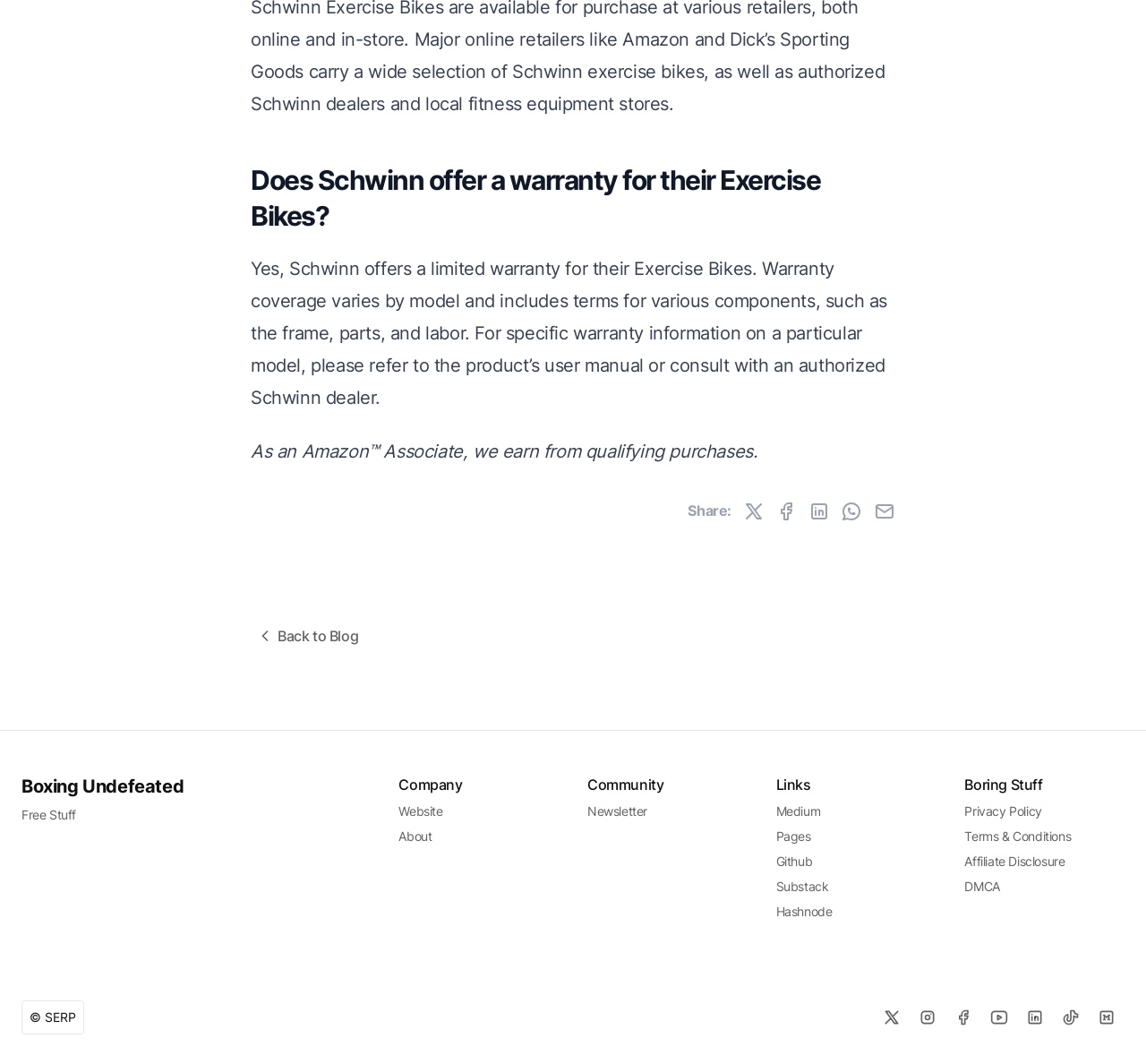Locate the bounding box coordinates for the element described below: "parent_node: Share: title="Whatsapp Share"". The coordinates must be four float values between 0 and 1, formatted as [left, top, right, bottom].

[0.734, 0.47, 0.753, 0.491]